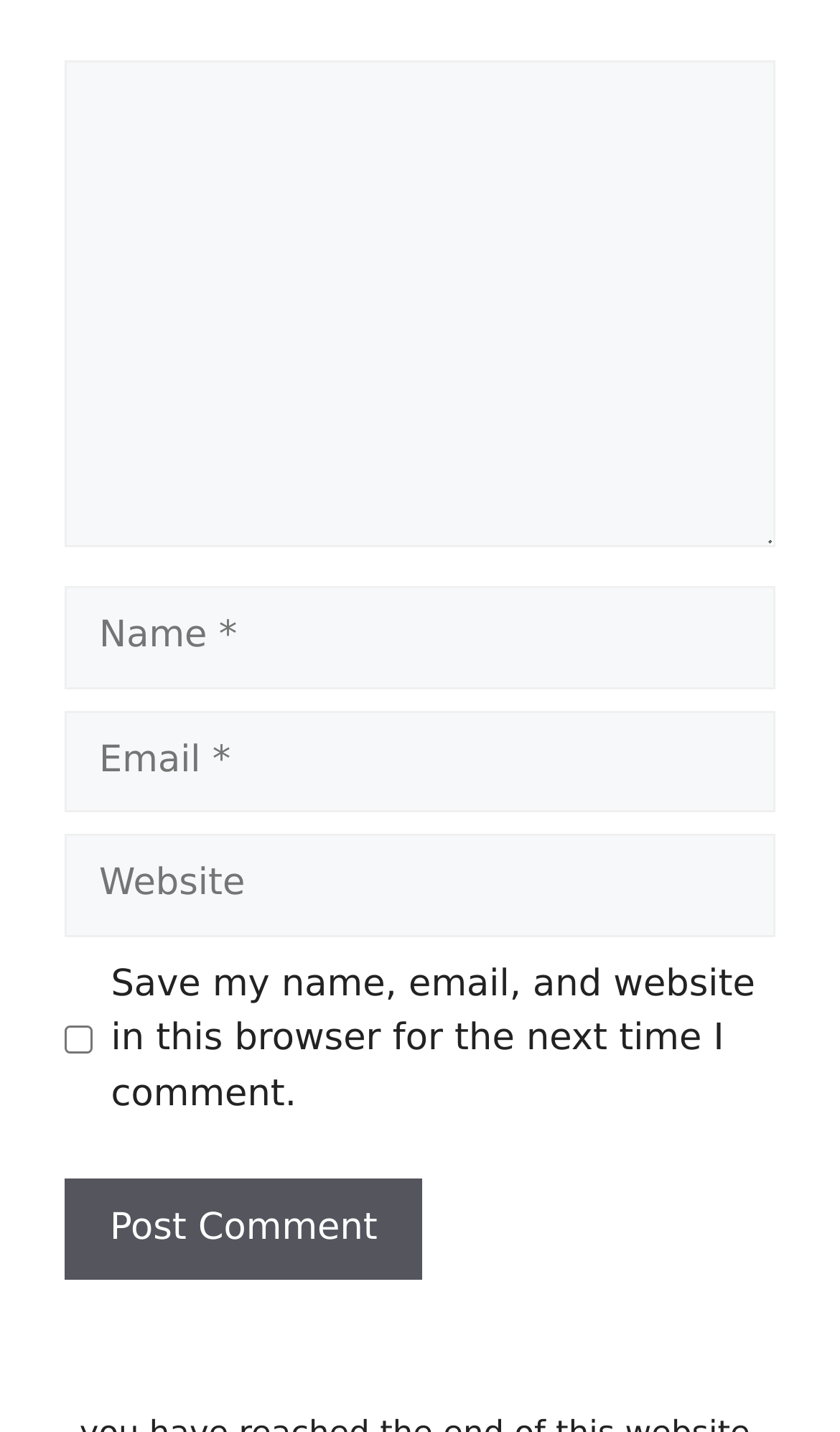Please locate the UI element described by "name="submit" value="Post Comment"" and provide its bounding box coordinates.

[0.077, 0.822, 0.503, 0.894]